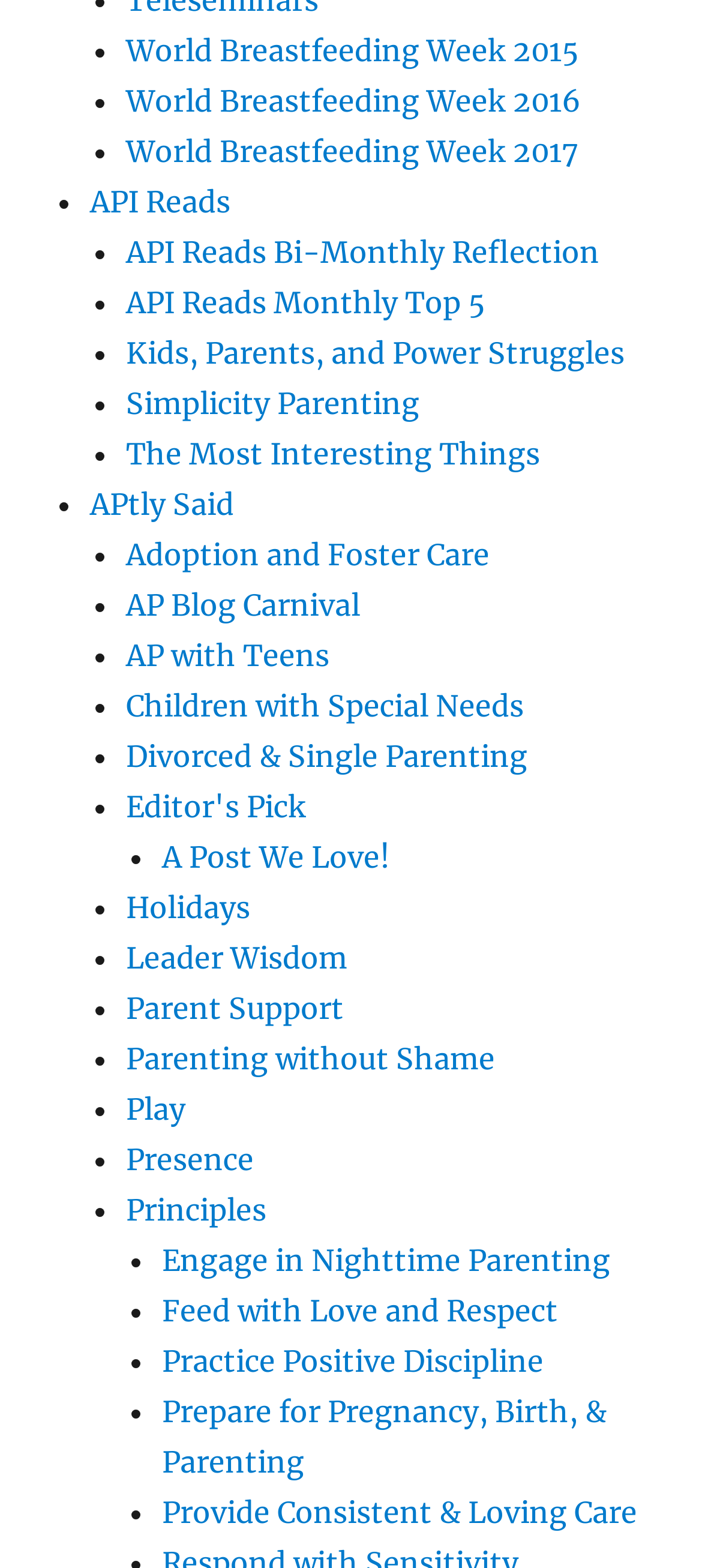Please identify the bounding box coordinates of the region to click in order to complete the given instruction: "View World Breastfeeding Week 2015". The coordinates should be four float numbers between 0 and 1, i.e., [left, top, right, bottom].

[0.179, 0.02, 0.826, 0.043]